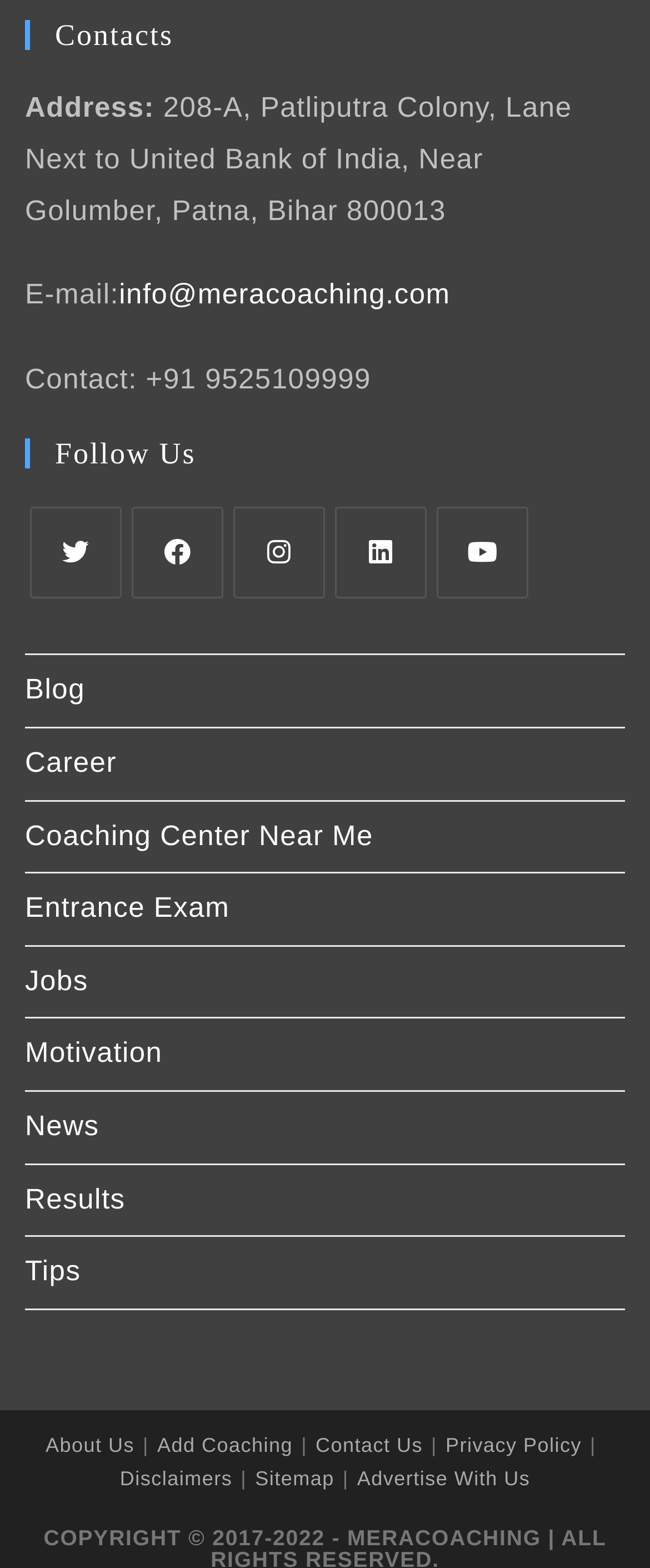Provide a short answer using a single word or phrase for the following question: 
What is the address of the coaching center?

208-A, Patliputra Colony, Lane Next to United Bank of India, Near Golumber, Patna, Bihar 800013